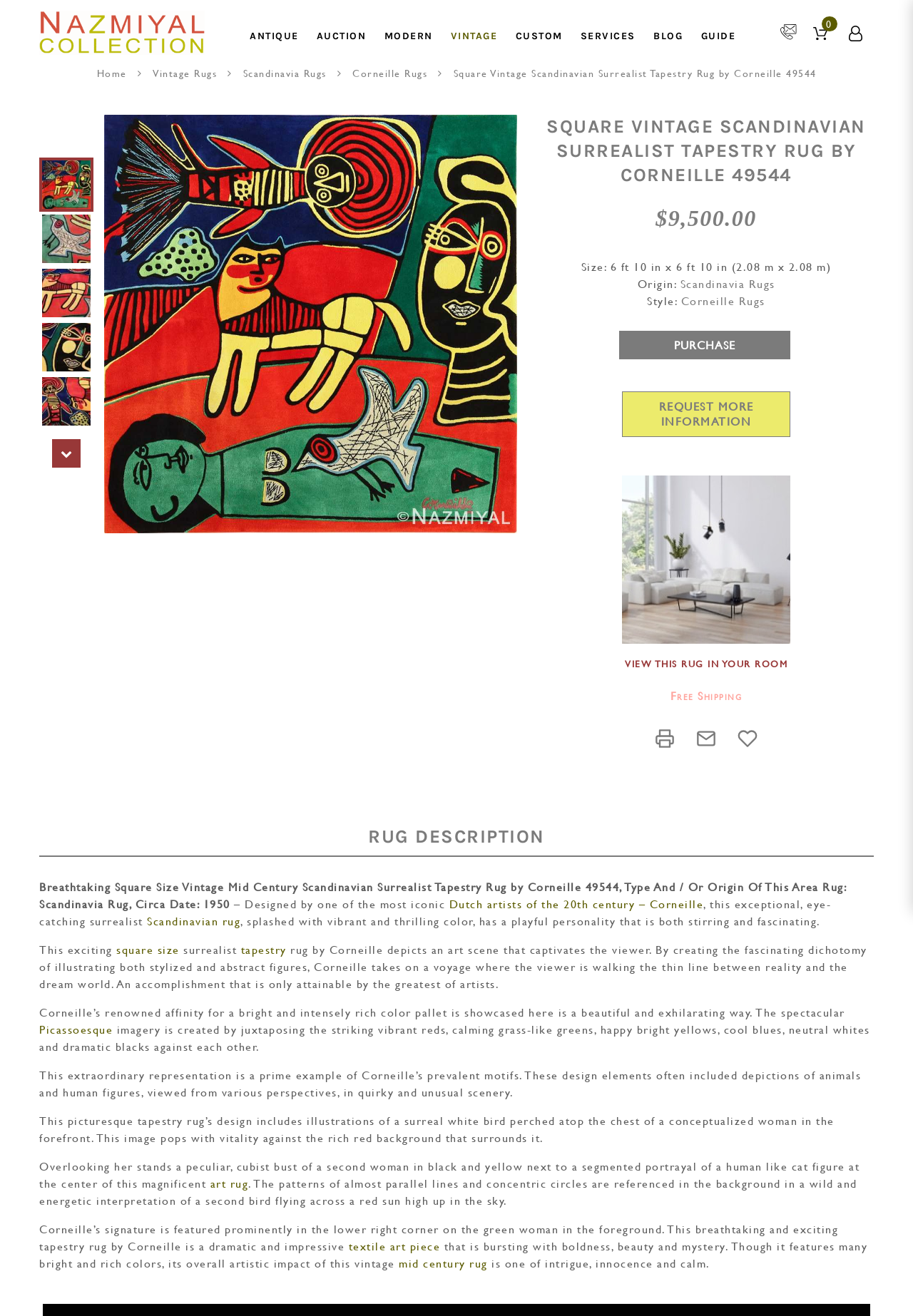Determine the bounding box coordinates of the section to be clicked to follow the instruction: "View the rug in your room with augmented reality". The coordinates should be given as four float numbers between 0 and 1, formatted as [left, top, right, bottom].

[0.667, 0.357, 0.88, 0.514]